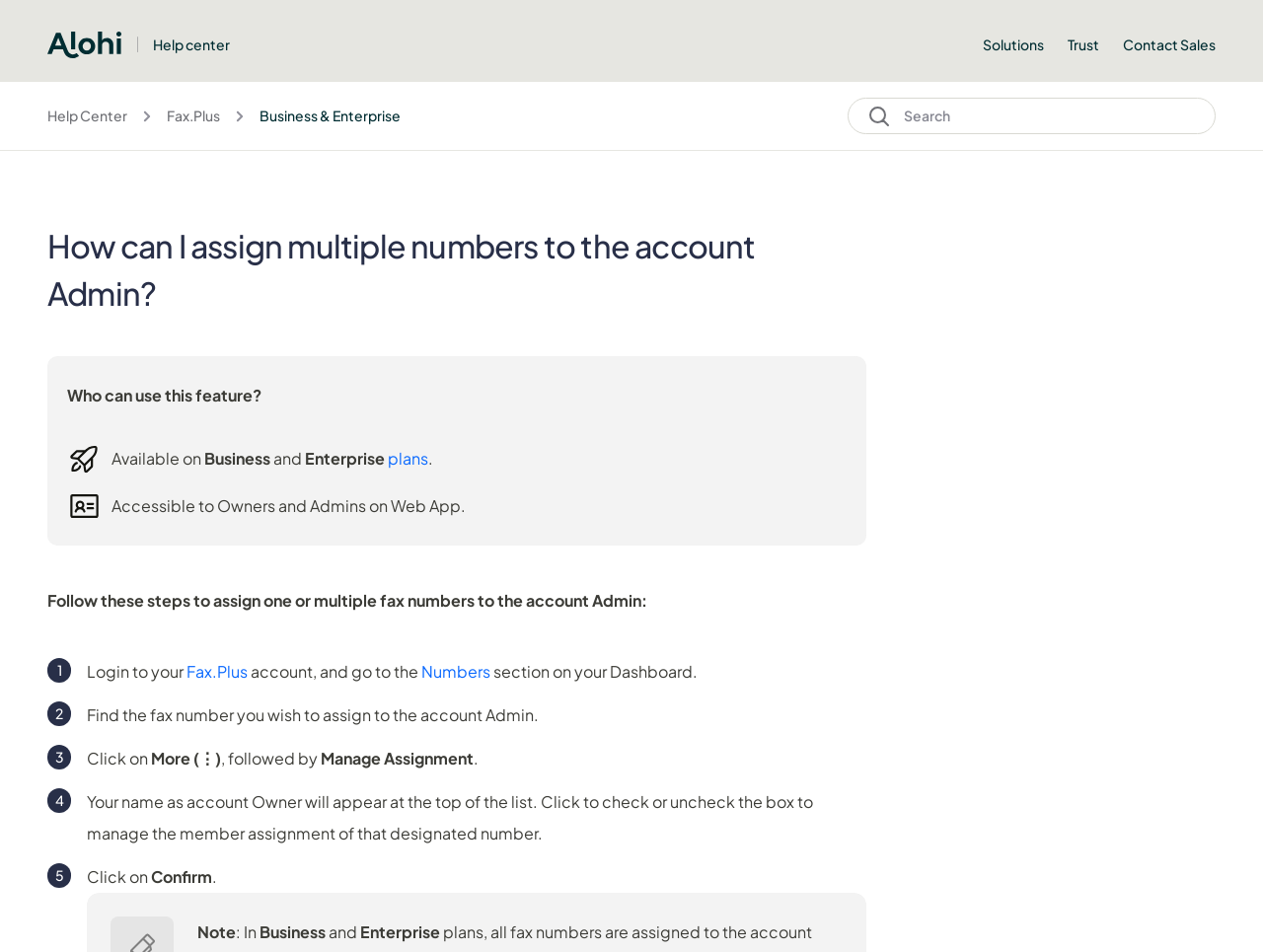What is the first step to assign one or multiple fax numbers to the account Admin?
Please give a detailed and elaborate answer to the question.

This answer can be obtained by reading the text 'Login to your Fax.Plus account, and go to the Numbers section on your Dashboard.' which provides the step-by-step instructions to assign fax numbers.